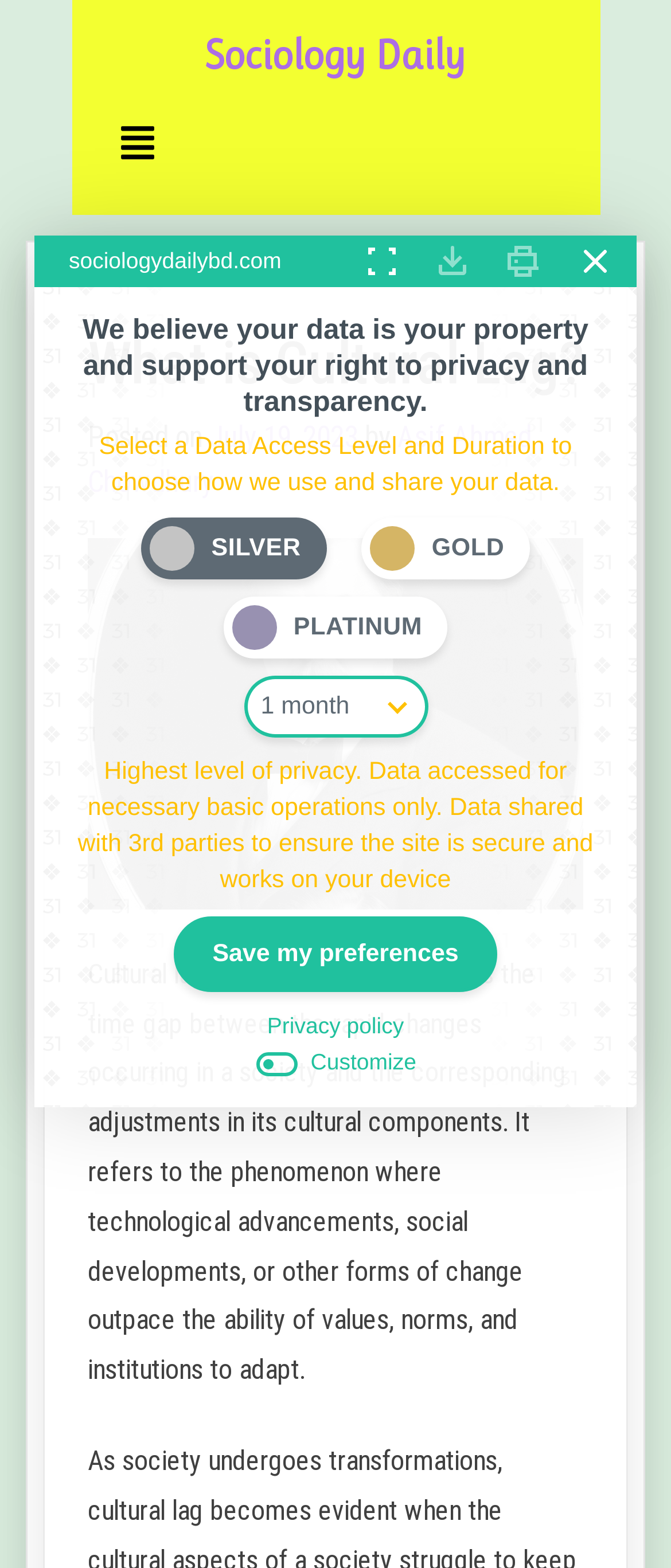What is the purpose of the Data Access Level and Duration?
Your answer should be a single word or phrase derived from the screenshot.

To choose how data is used and shared